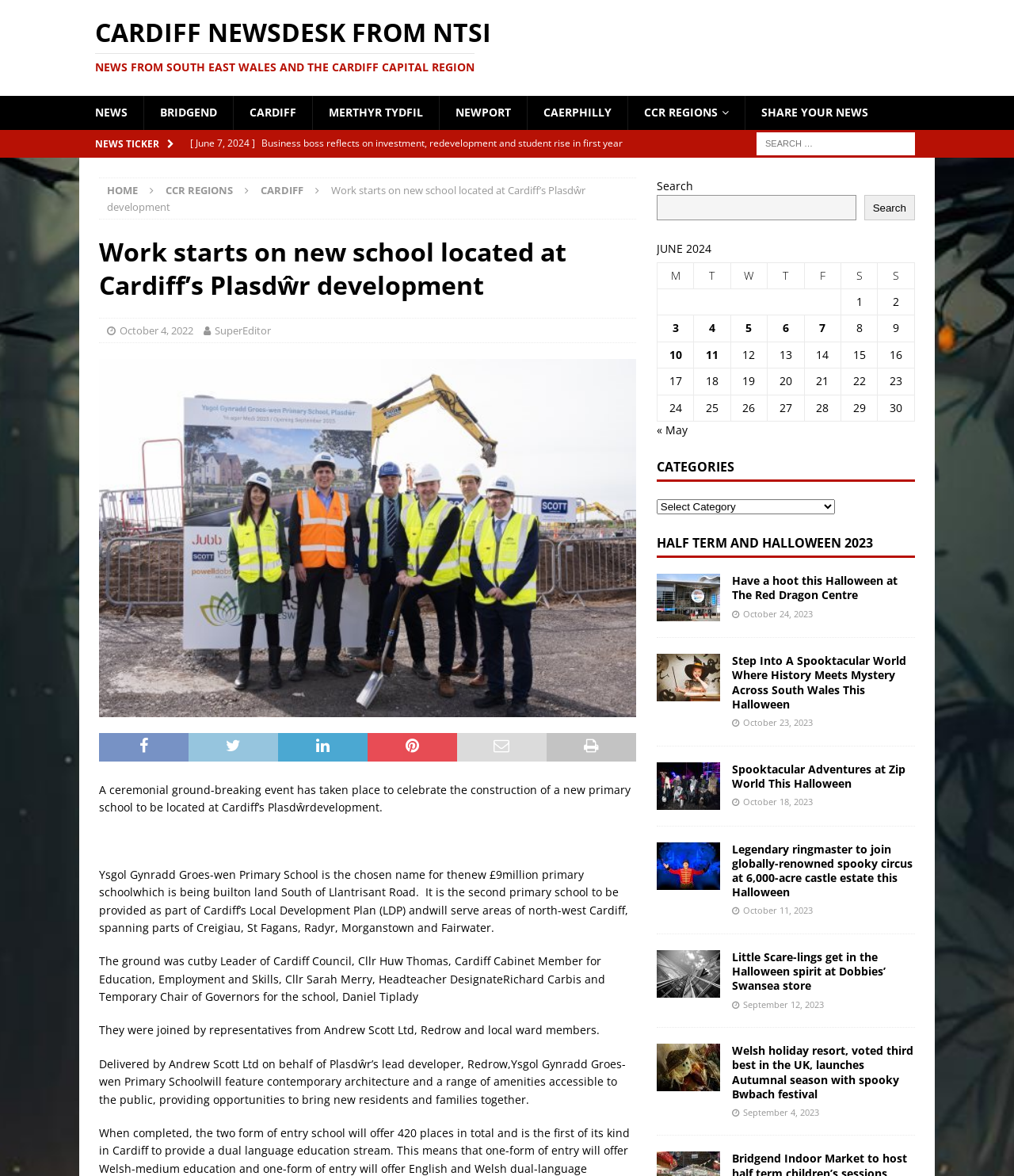Answer the following query with a single word or phrase:
What is the location of the new school?

Cardiff's Plasdŵr development